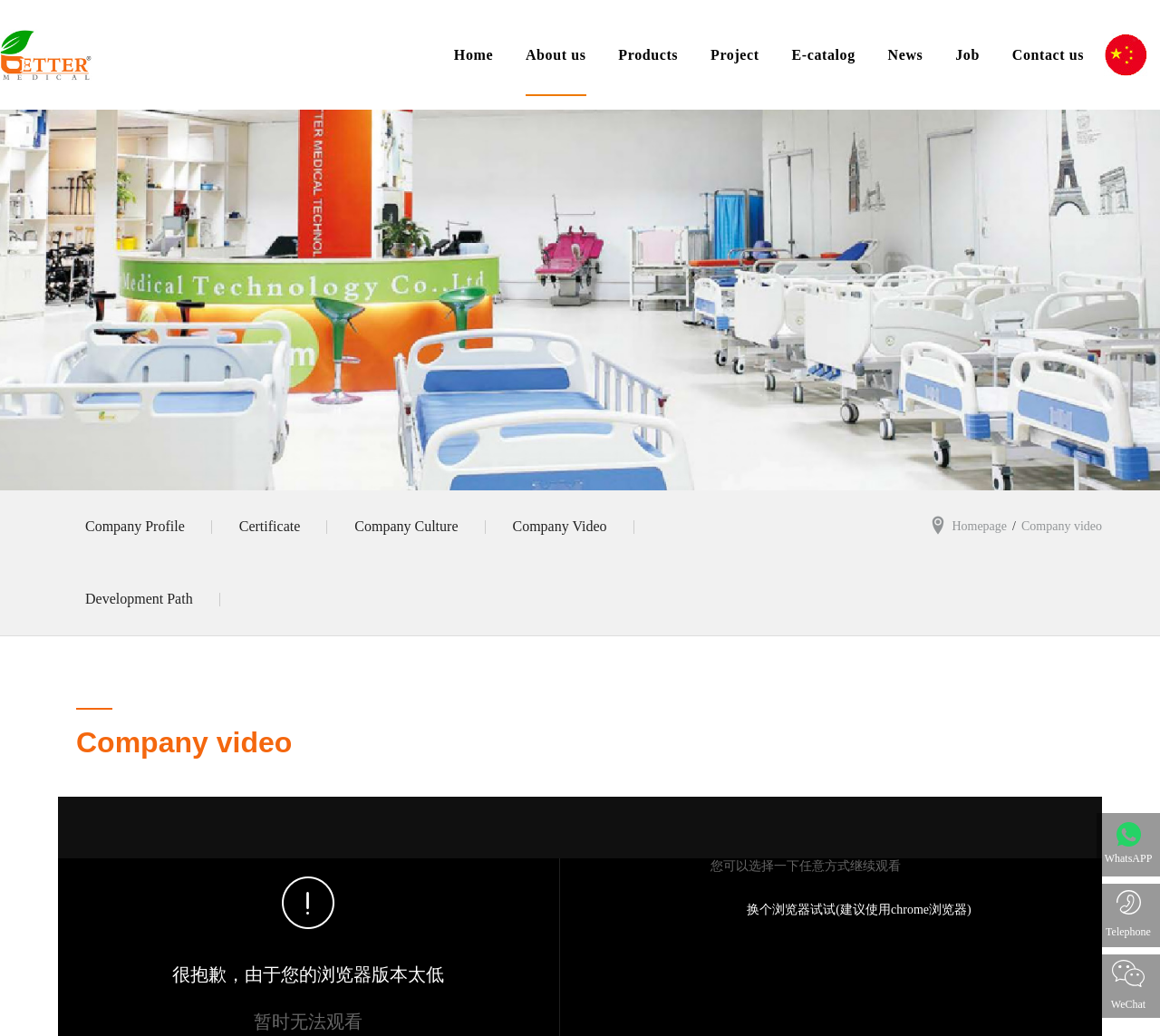Provide your answer in a single word or phrase: 
What is the purpose of the 'E-catalog' link?

To download or view the company's catalog